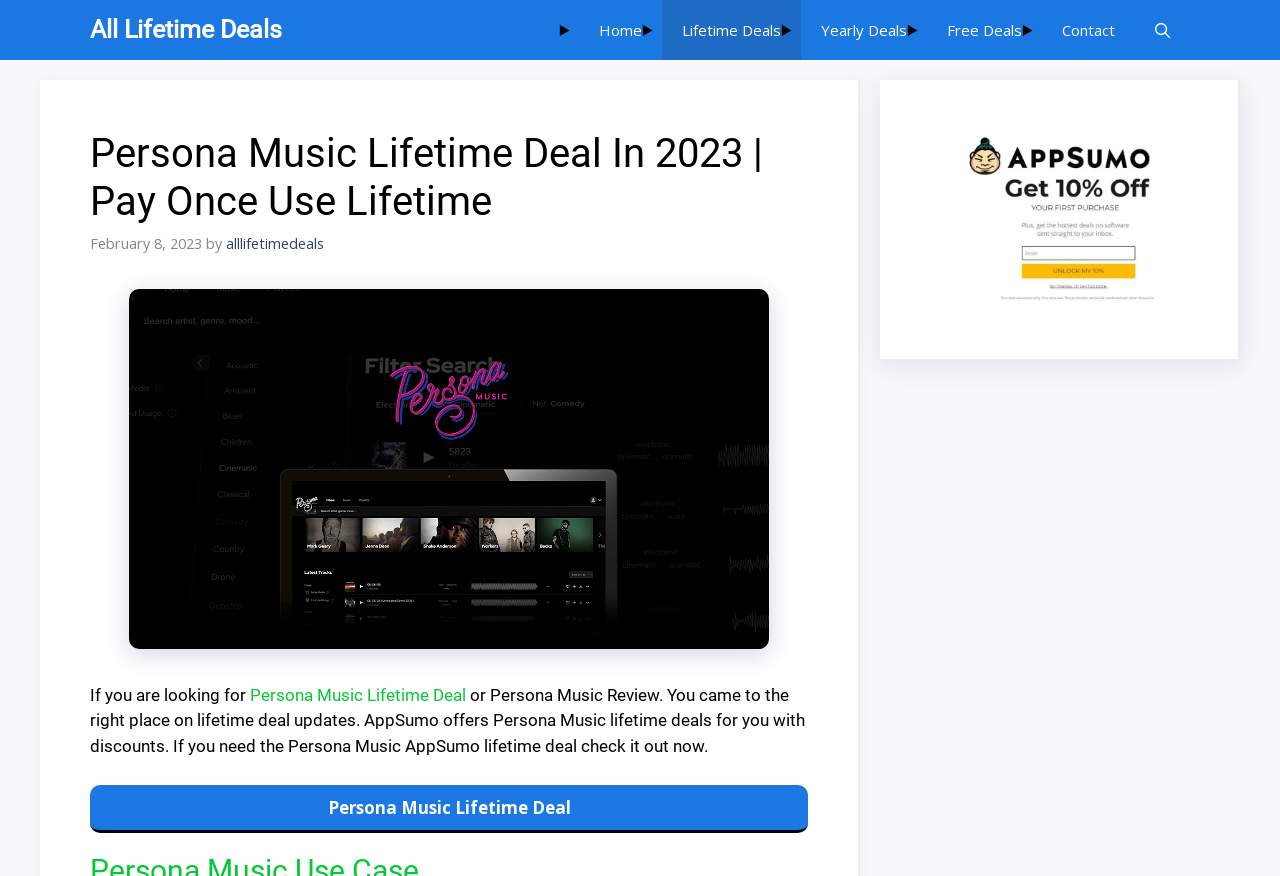Answer the following inquiry with a single word or phrase:
What type of deals are available on the website?

Lifetime Deals, Yearly Deals, Free Deals